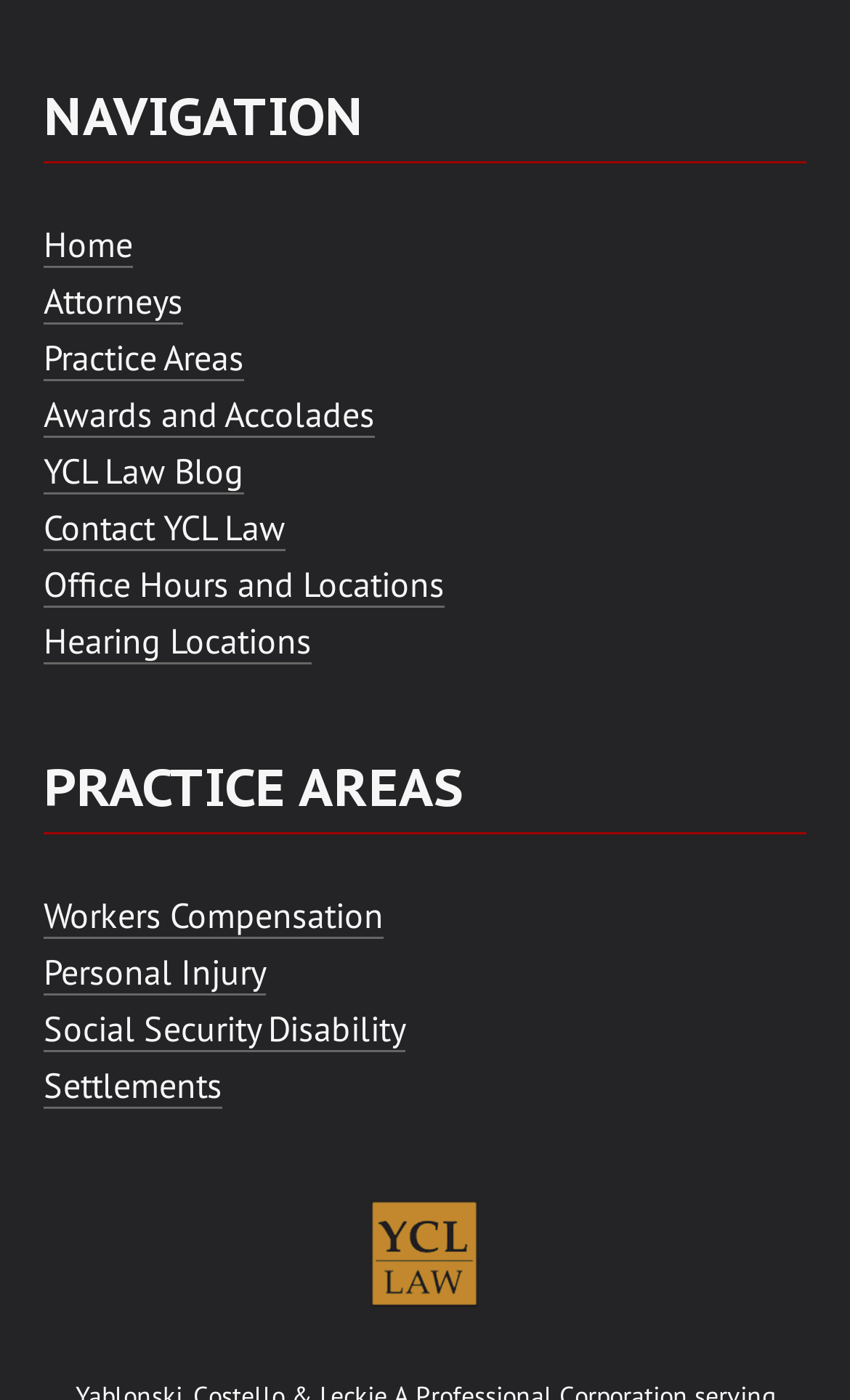Give the bounding box coordinates for this UI element: "tna board_NL review". The coordinates should be four float numbers between 0 and 1, arranged as [left, top, right, bottom].

None